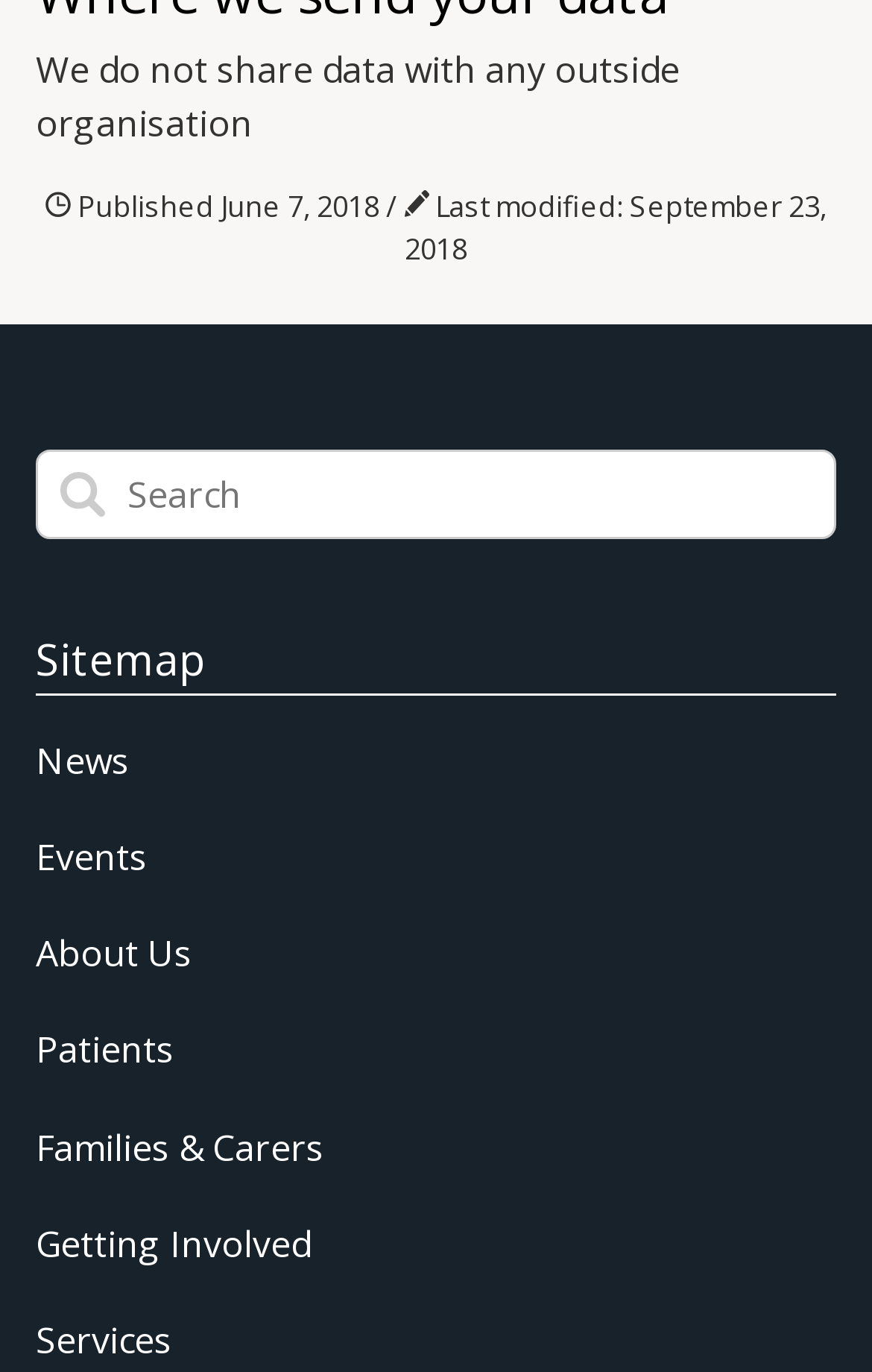Find and specify the bounding box coordinates that correspond to the clickable region for the instruction: "search for something".

[0.041, 0.328, 0.959, 0.393]